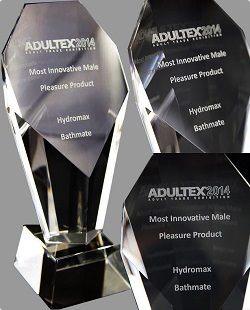Refer to the image and provide an in-depth answer to the question: 
How many brands are recognized by the award?

The caption states that the award recognizes the Hydromax and Bathmate brands for their excellence in innovation and quality, indicating that two brands are recognized by the award.